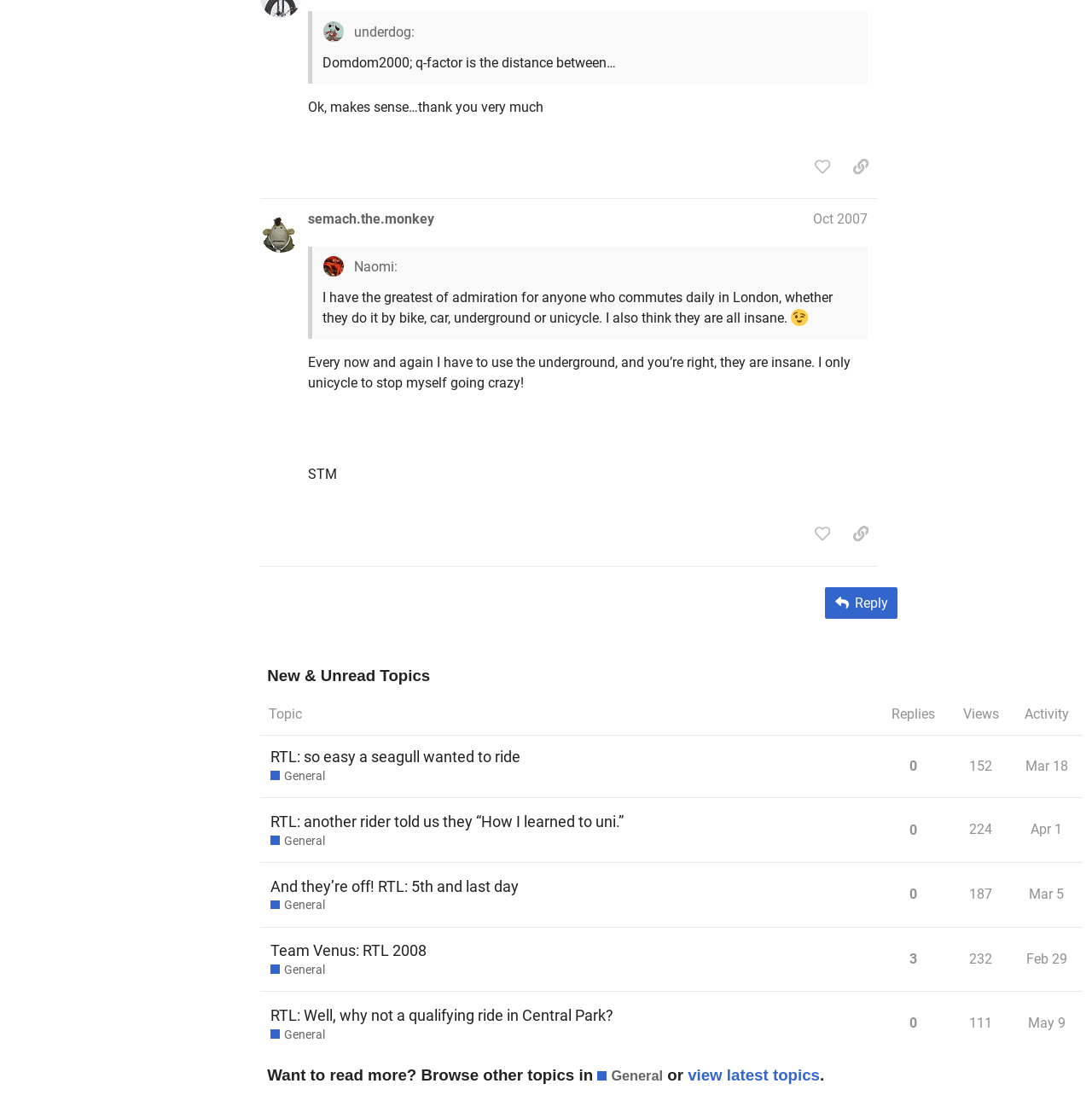Locate the bounding box coordinates of the element that needs to be clicked to carry out the instruction: "View topic 'And they’re off! RTL: 5th and last day General'". The coordinates should be given as four float numbers ranging from 0 to 1, i.e., [left, top, right, bottom].

[0.238, 0.779, 0.805, 0.837]